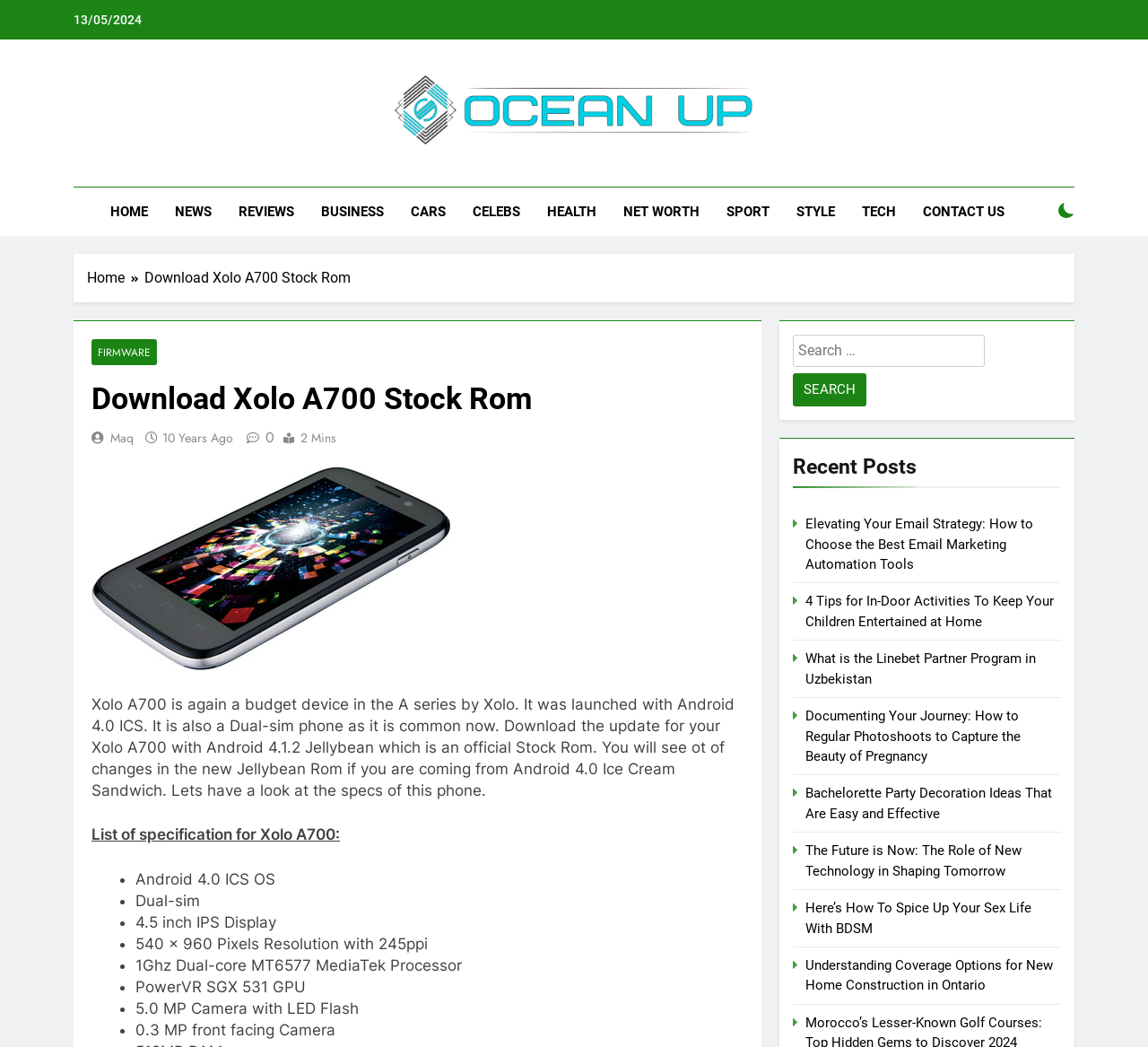Give a one-word or phrase response to the following question: What is the name of the phone model?

Xolo A700